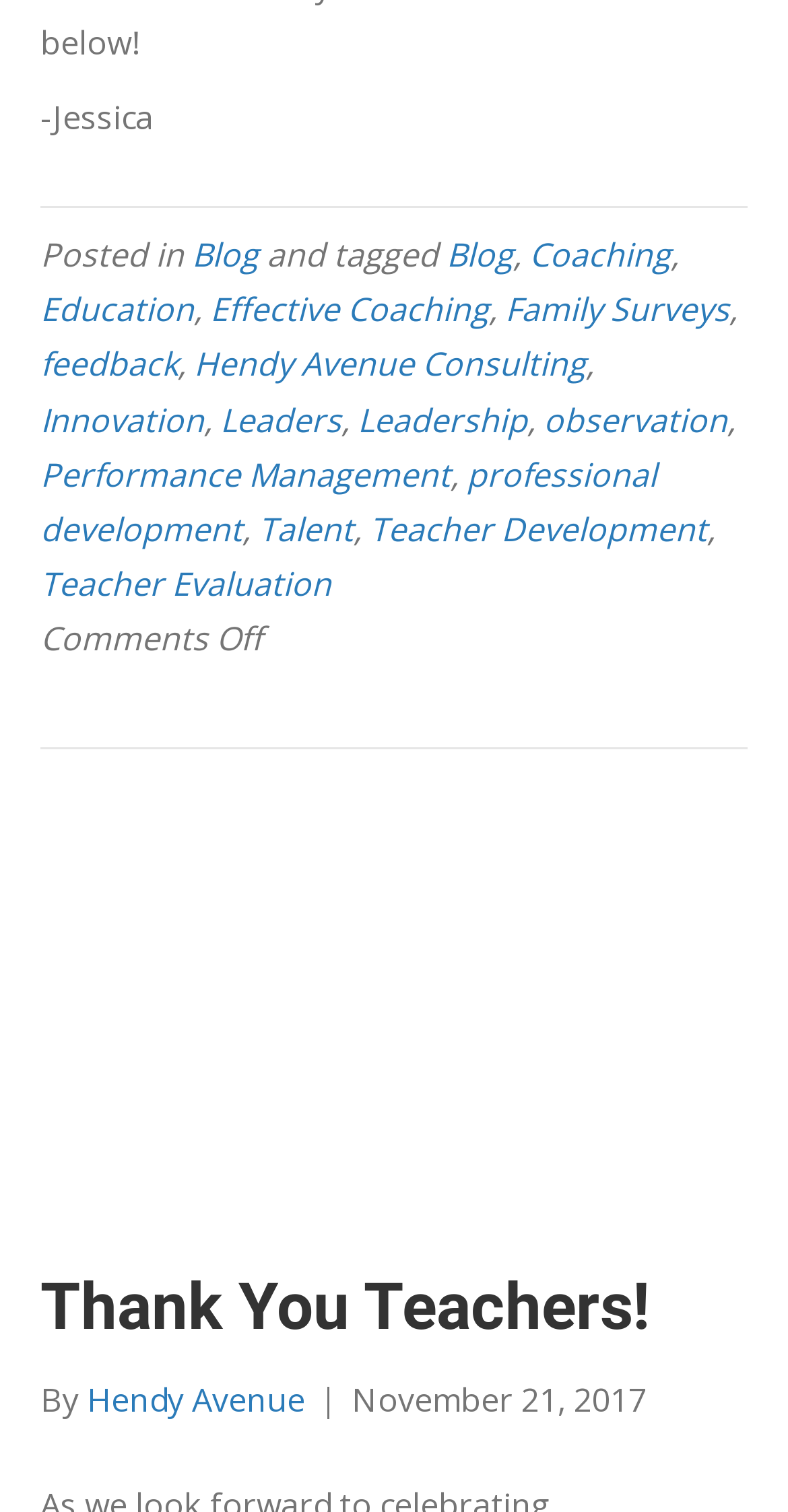For the element described, predict the bounding box coordinates as (top-left x, top-left y, bottom-right x, bottom-right y). All values should be between 0 and 1. Element description: Talent

[0.328, 0.335, 0.449, 0.365]